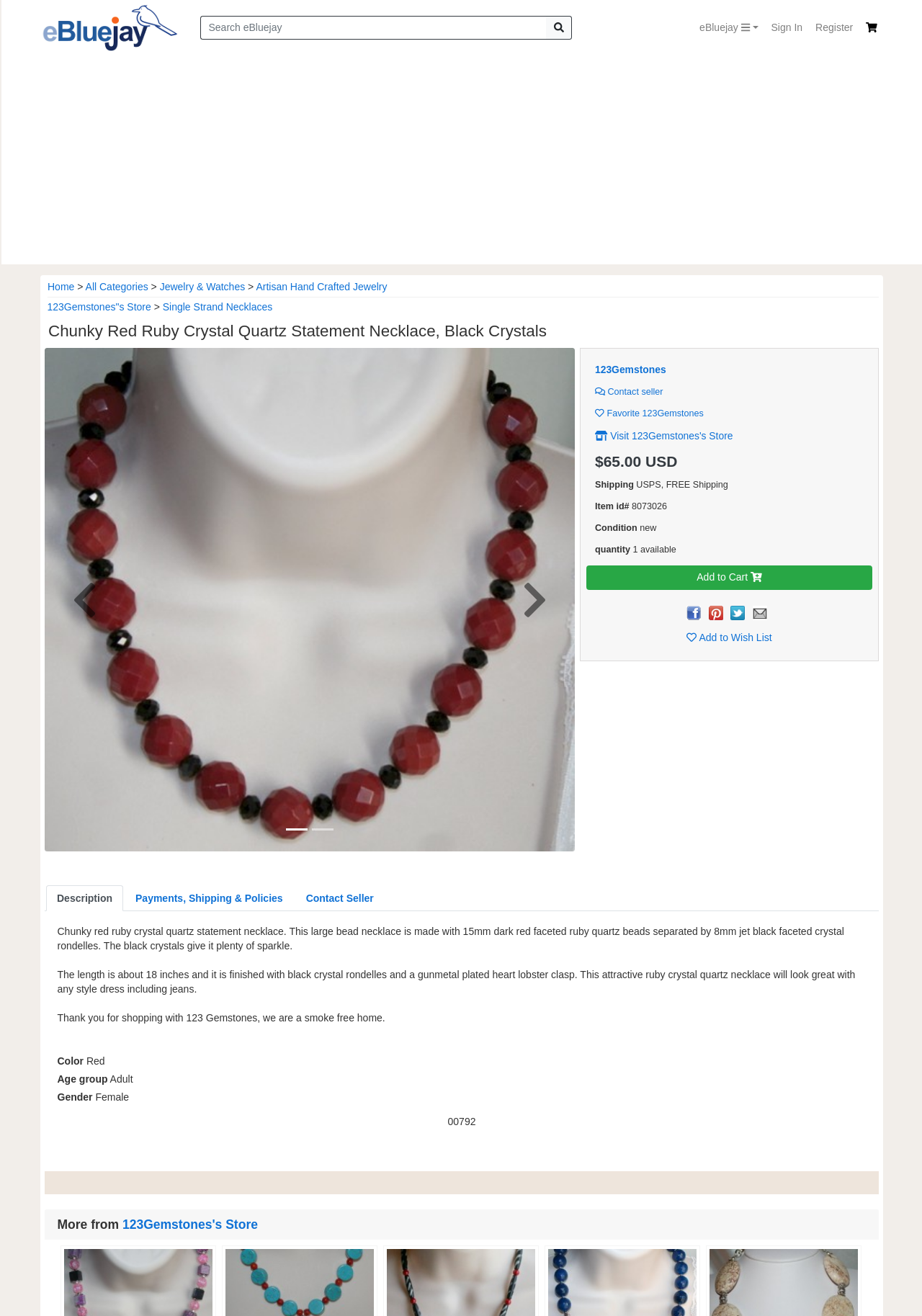Please answer the following question using a single word or phrase: 
What is the material of the clasp of the necklace?

Gunmetal plated heart lobster clasp